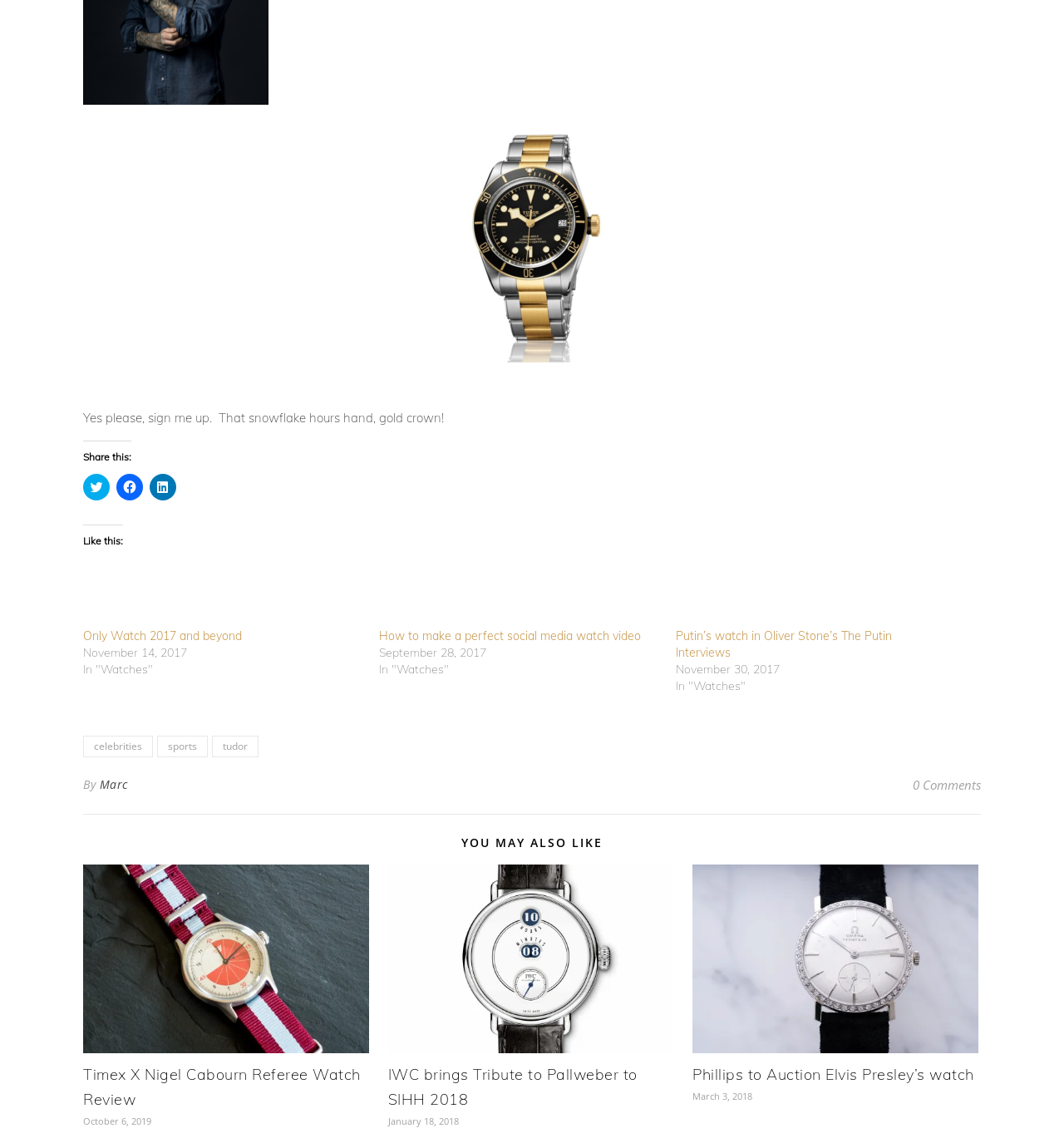Determine the bounding box coordinates of the element's region needed to click to follow the instruction: "Share on Twitter". Provide these coordinates as four float numbers between 0 and 1, formatted as [left, top, right, bottom].

[0.078, 0.414, 0.103, 0.438]